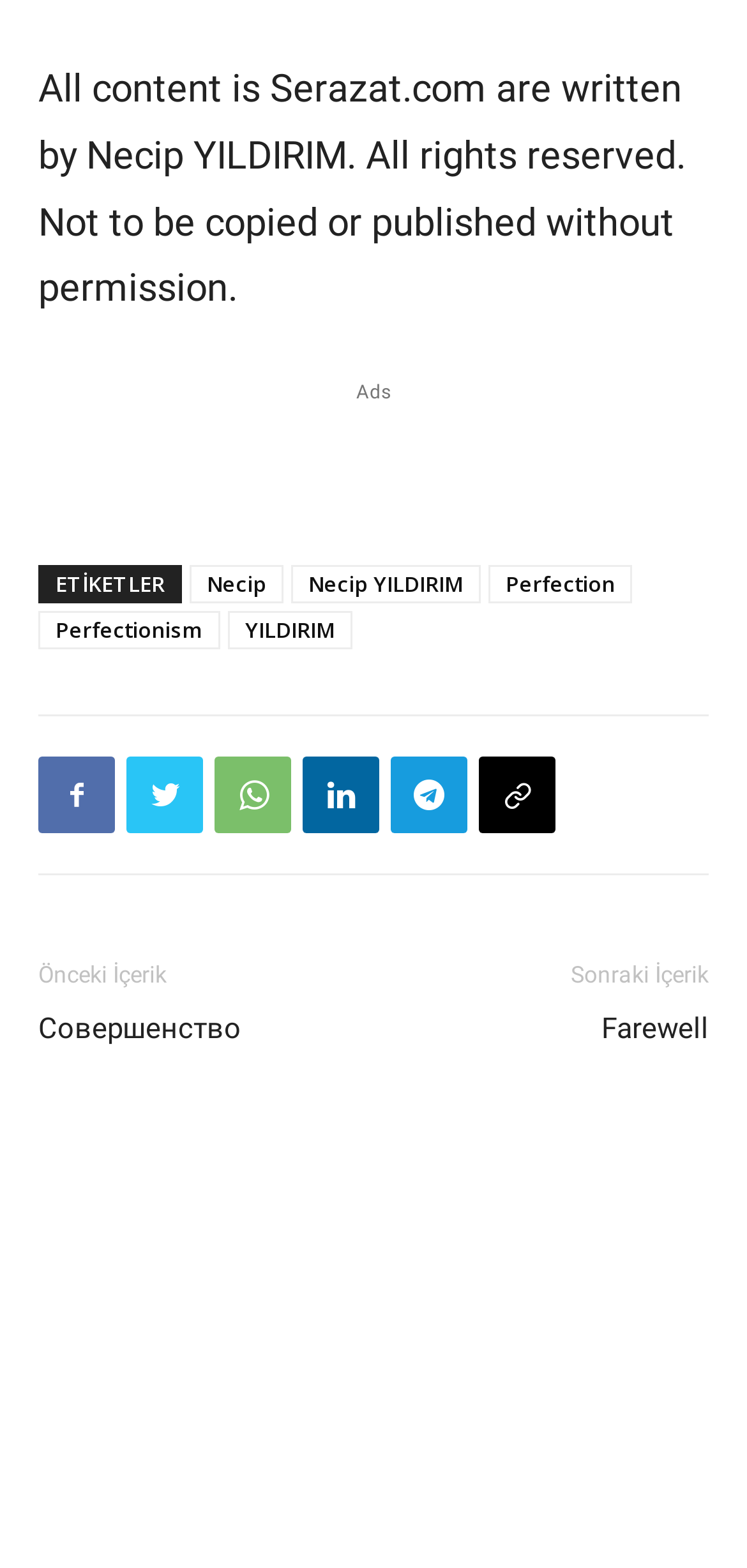Specify the bounding box coordinates of the element's area that should be clicked to execute the given instruction: "View Photo of the Month – December 2016". The coordinates should be four float numbers between 0 and 1, i.e., [left, top, right, bottom].

None